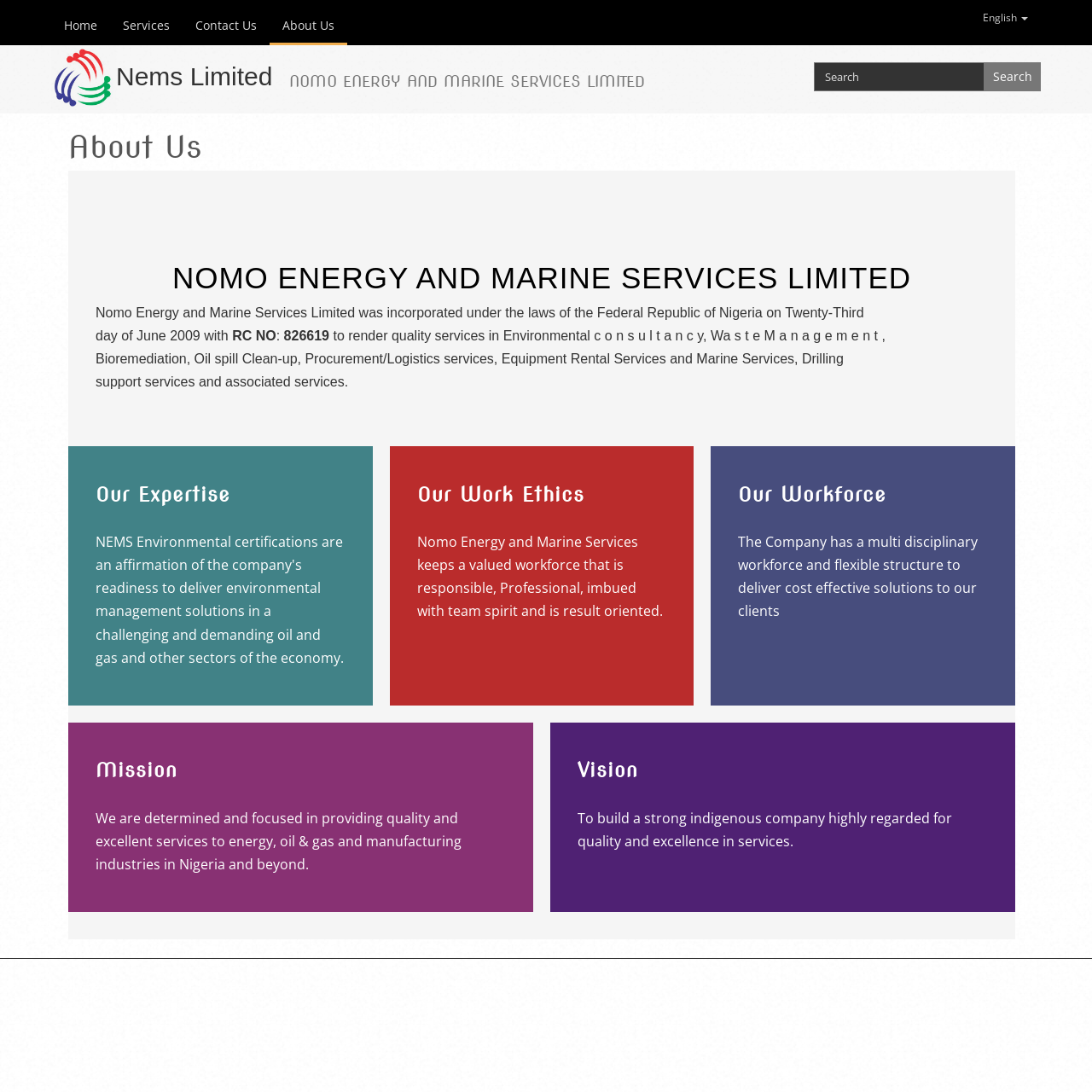What is the language of the webpage?
Answer the question in as much detail as possible.

The language of the webpage can be determined by the link element with the text 'English' which is located at the top right corner of the webpage, indicating that the webpage is in English language.